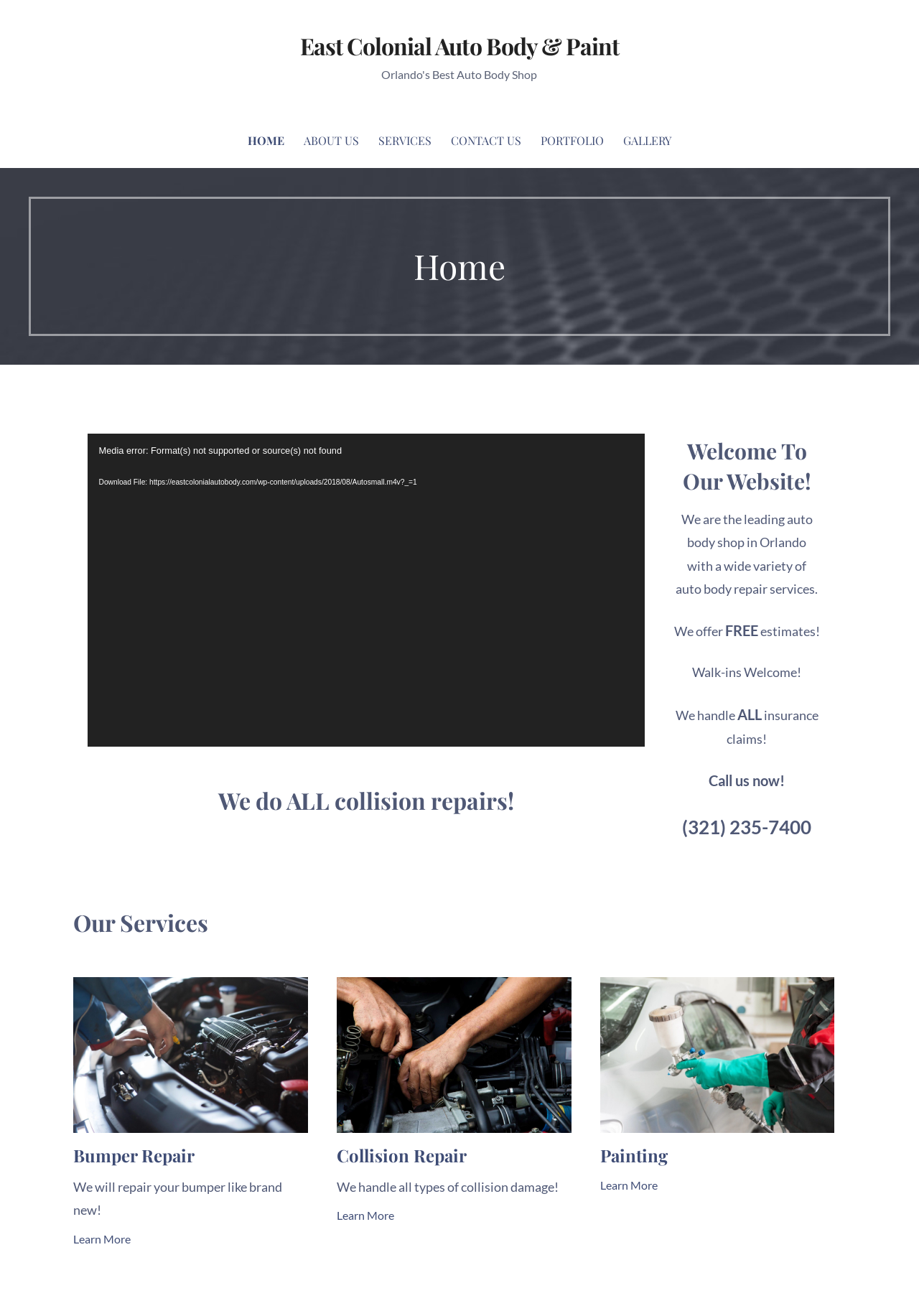Give a one-word or phrase response to the following question: How many links are in the main navigation menu?

5